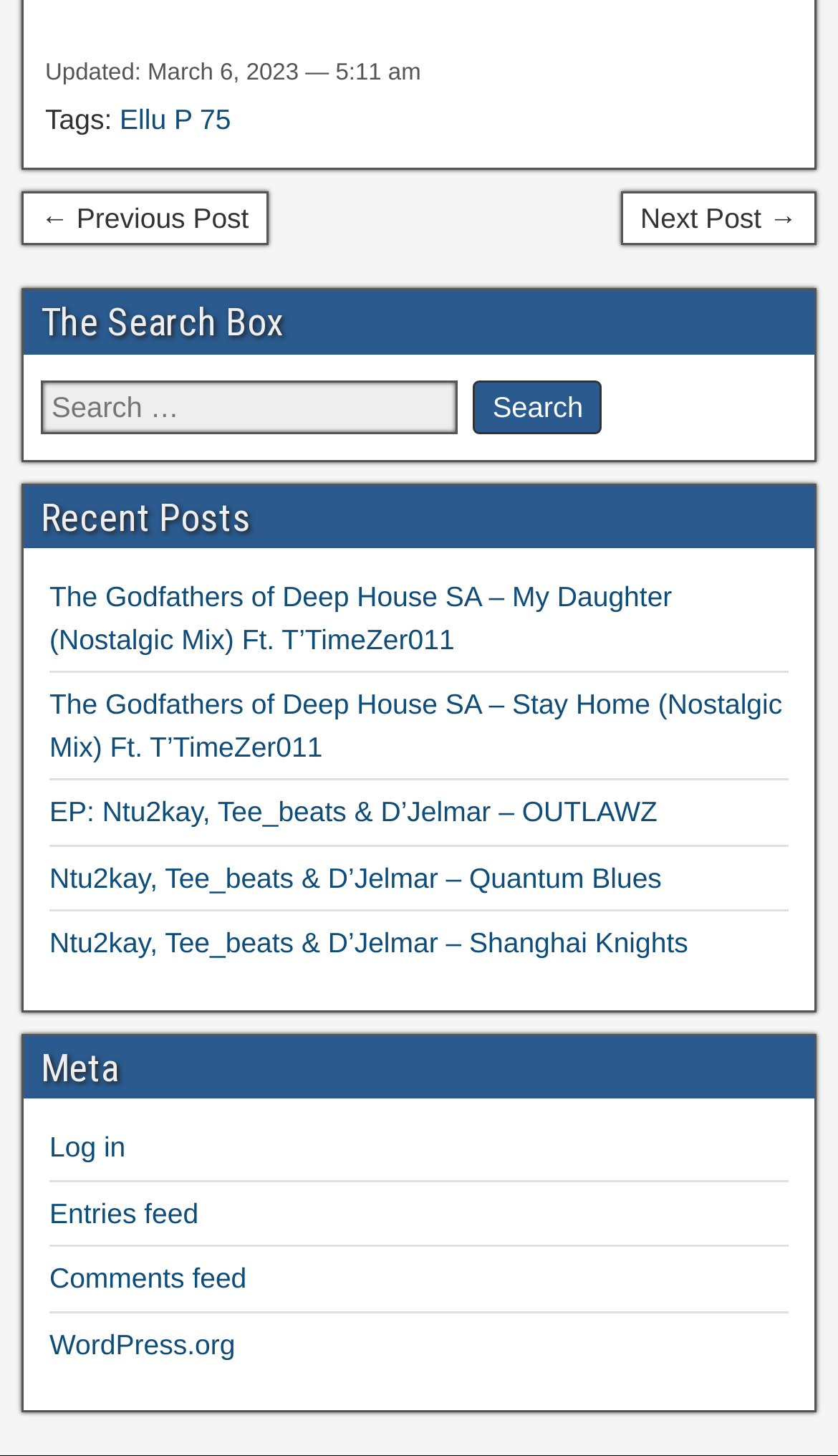Could you please study the image and provide a detailed answer to the question:
How many links are listed under 'Meta'?

The links listed under 'Meta' are 'Log in', 'Entries feed', and 'Comments feed', indicating that there are three links in total.